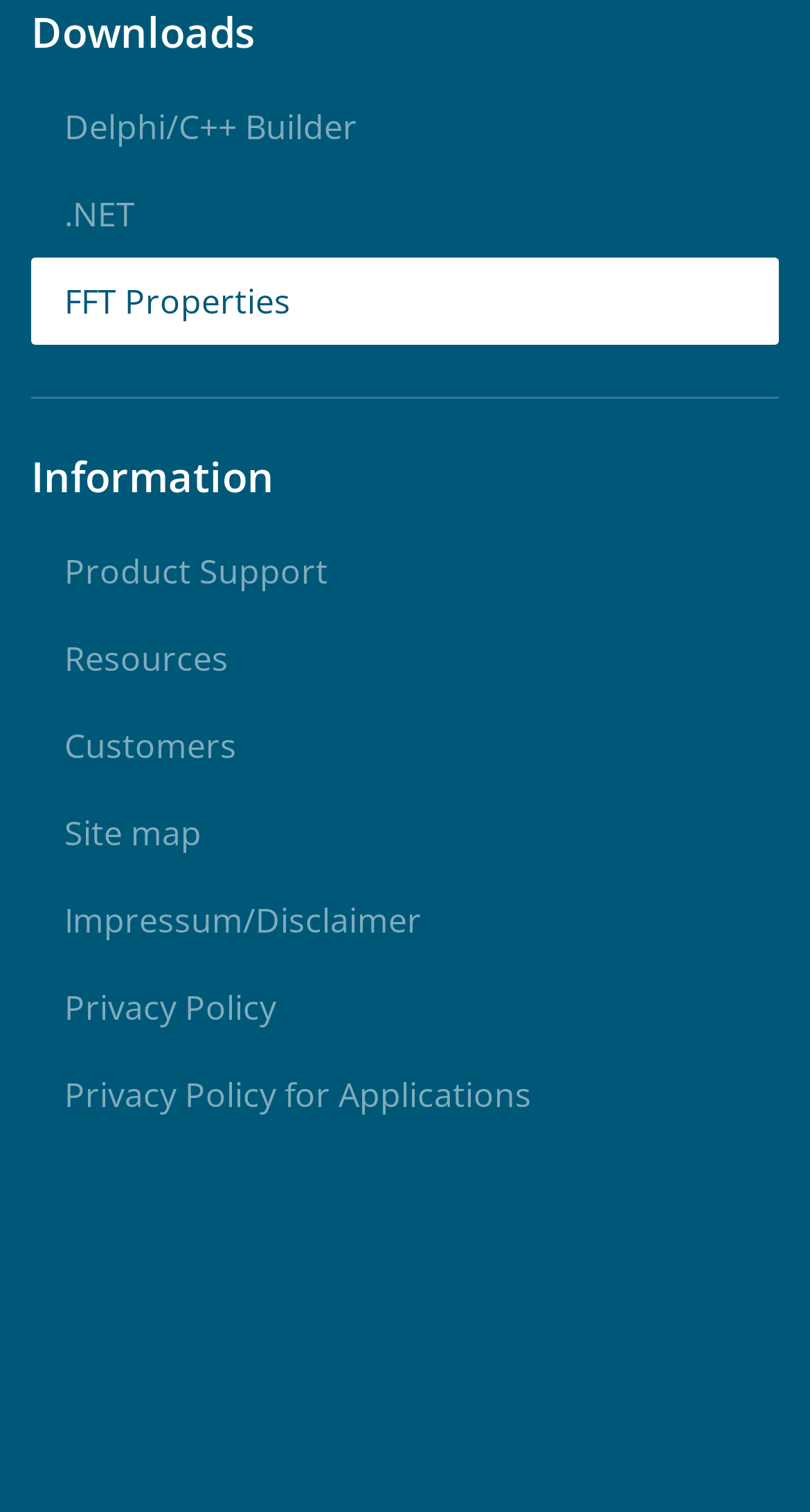What is the email address provided?
Please use the visual content to give a single word or phrase answer.

info@dewresearch.com